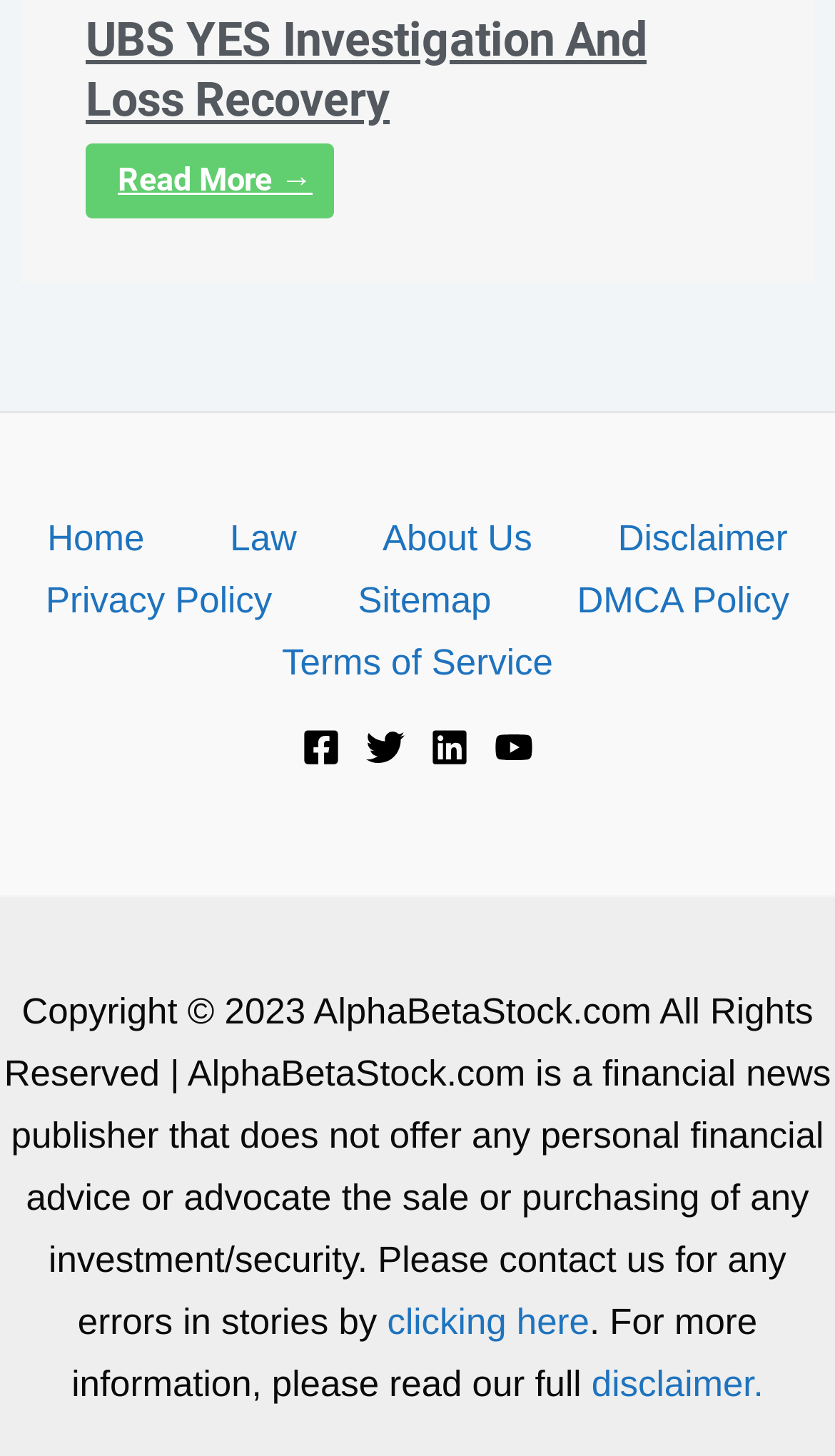How can users contact the website for errors in stories?
Answer the question with just one word or phrase using the image.

By clicking here